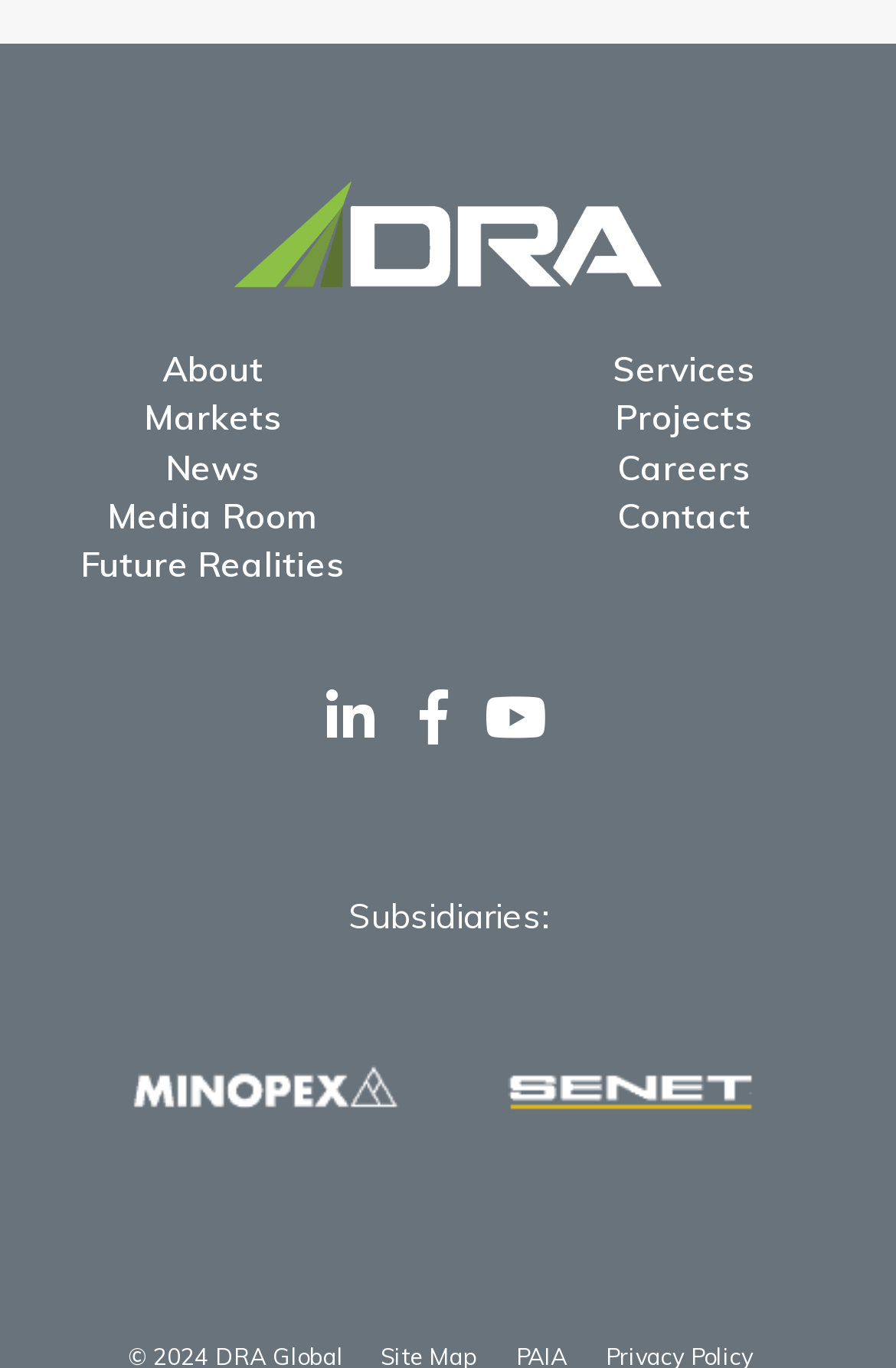Analyze the image and give a detailed response to the question:
What is the background image divided into?

The background image is divided into two parts, one on the left side and one on the right side, which are represented by two separate image elements.